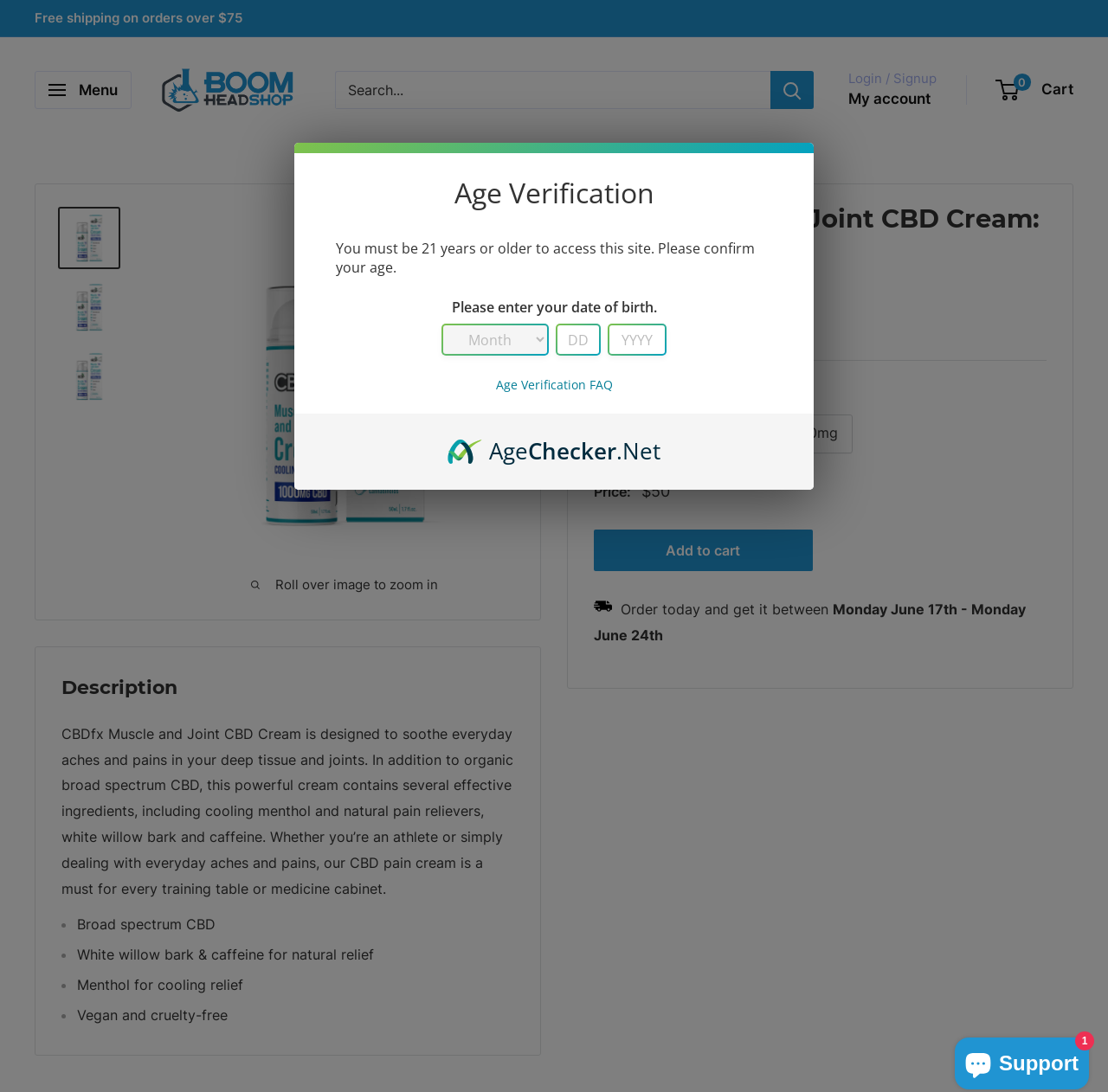Please determine the bounding box coordinates for the element that should be clicked to follow these instructions: "Search for products".

[0.302, 0.065, 0.695, 0.1]